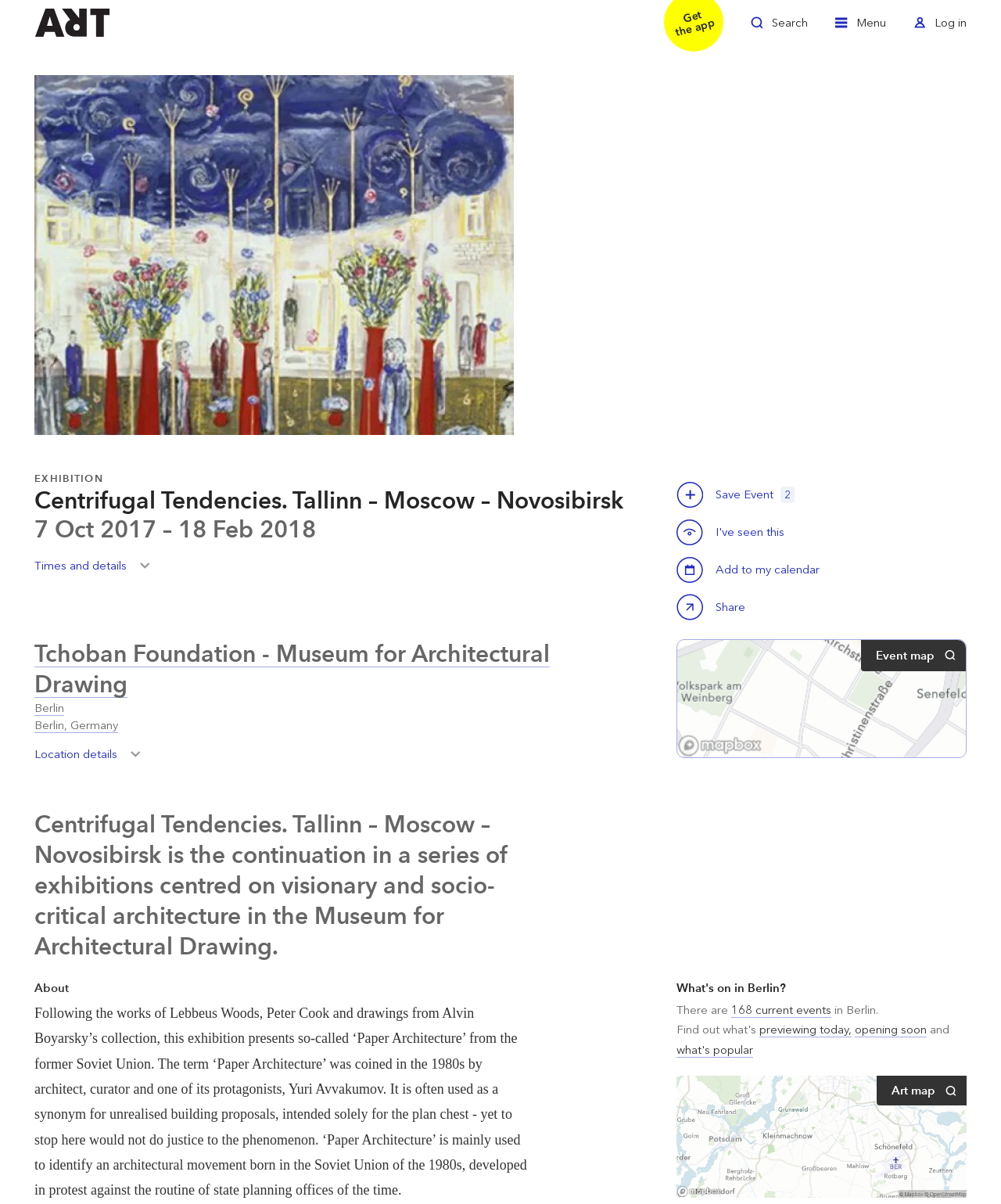Where is the Museum for Architectural Drawing located?
From the screenshot, supply a one-word or short-phrase answer.

Berlin, Germany